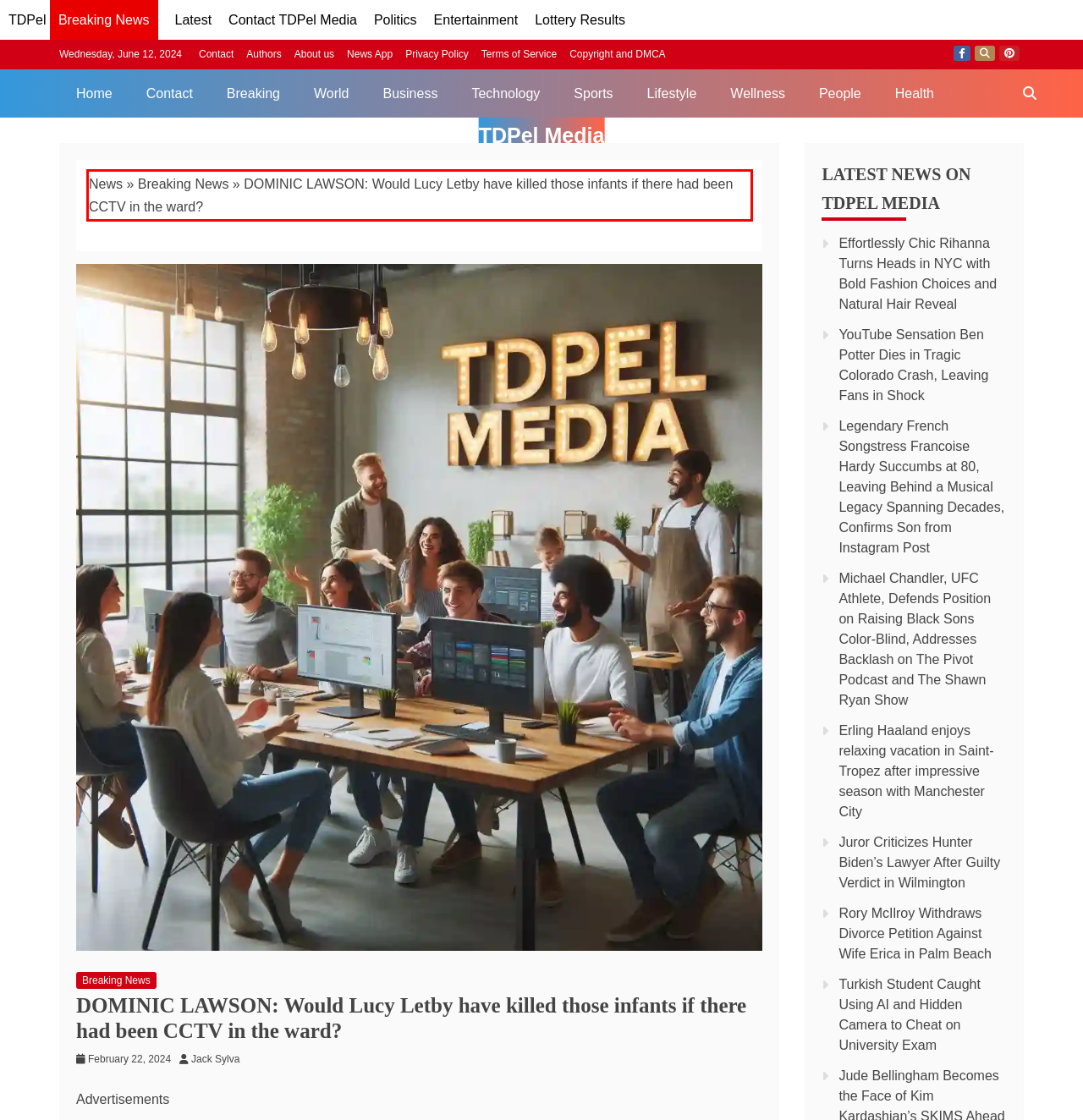Analyze the red bounding box in the provided webpage screenshot and generate the text content contained within.

News » Breaking News » DOMINIC LAWSON: Would Lucy Letby have killed those infants if there had been CCTV in the ward?